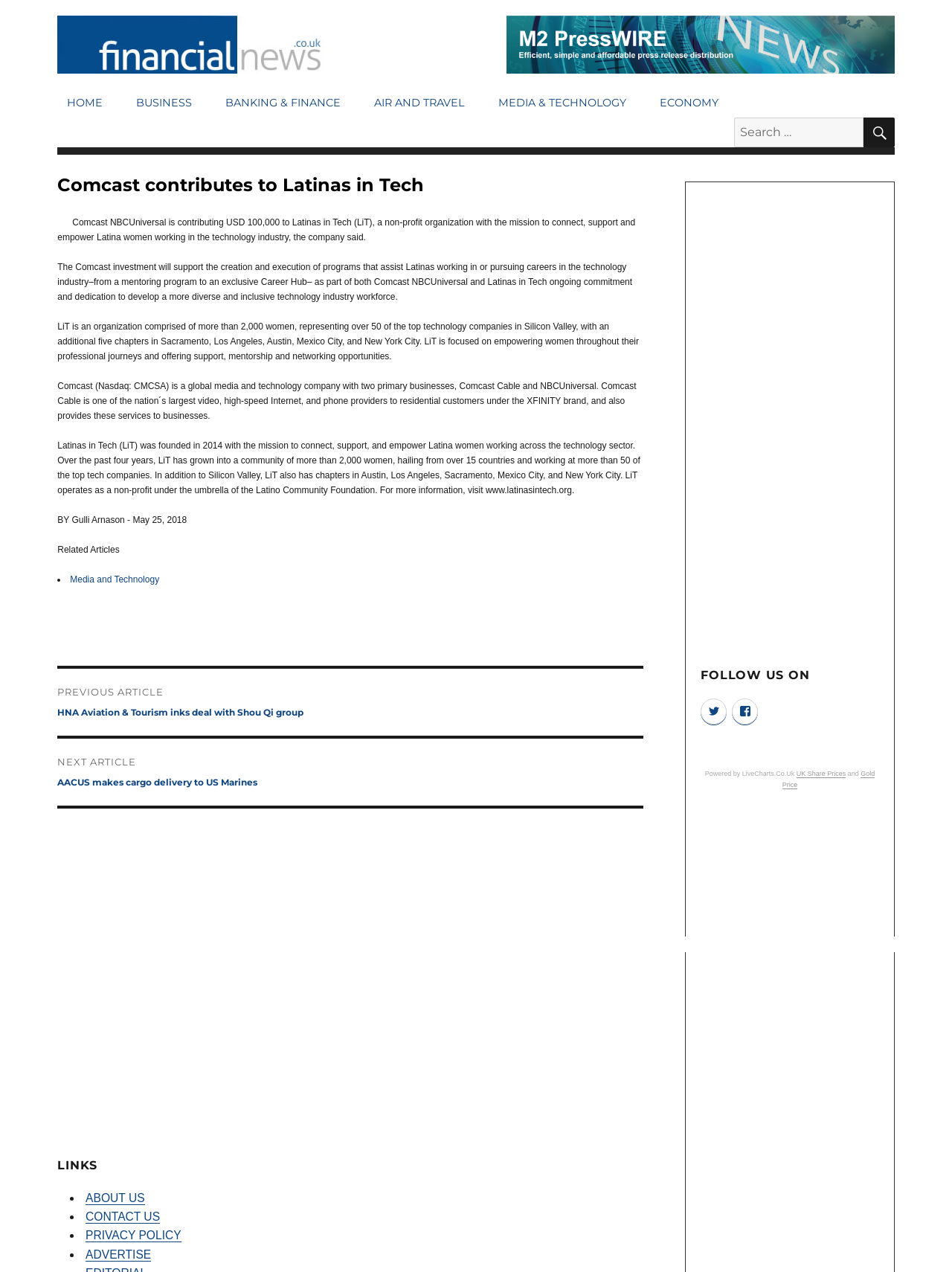Find the primary header on the webpage and provide its text.

Comcast contributes to Latinas in Tech